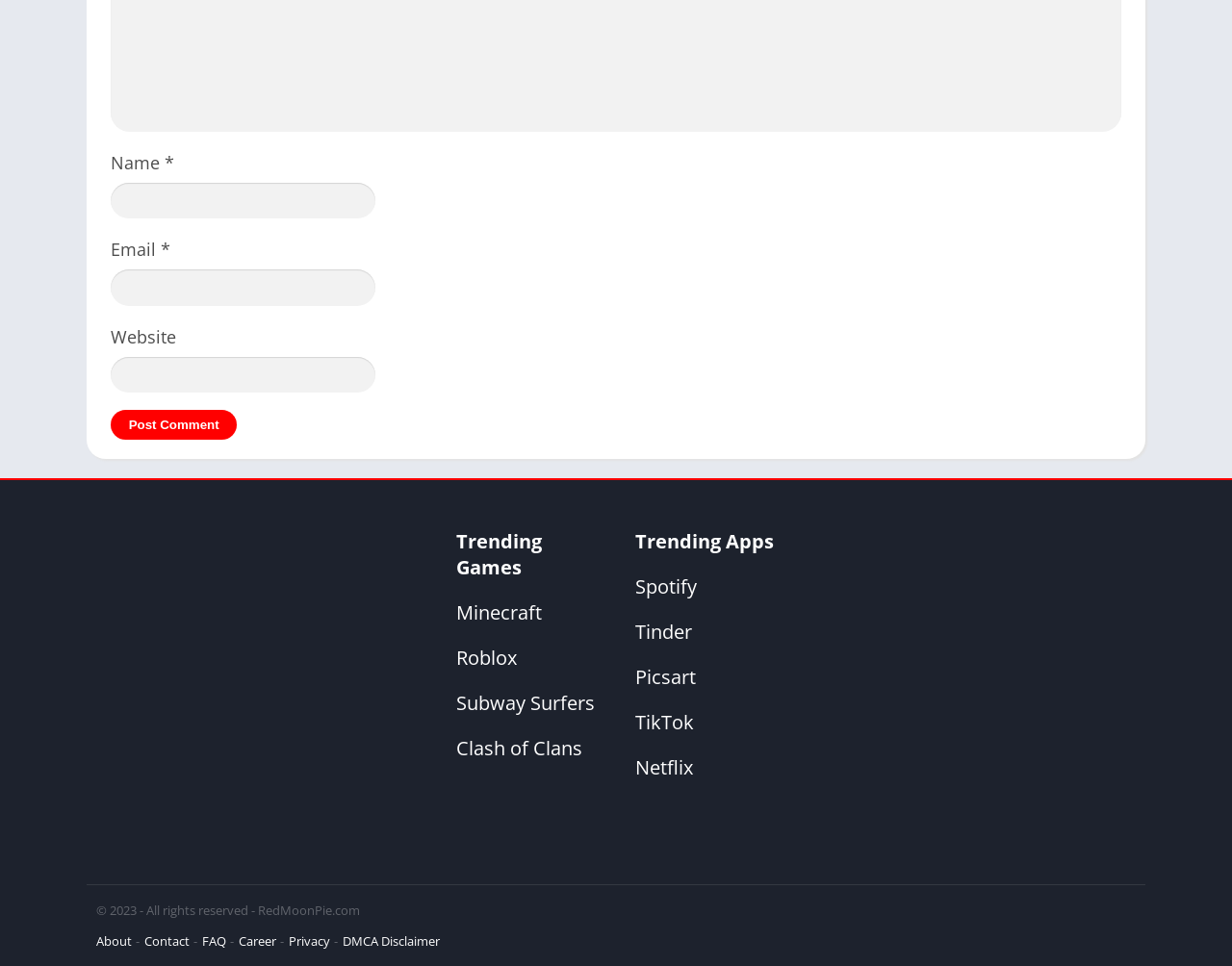What is the purpose of the form at the top?
Based on the image, give a one-word or short phrase answer.

Post a comment